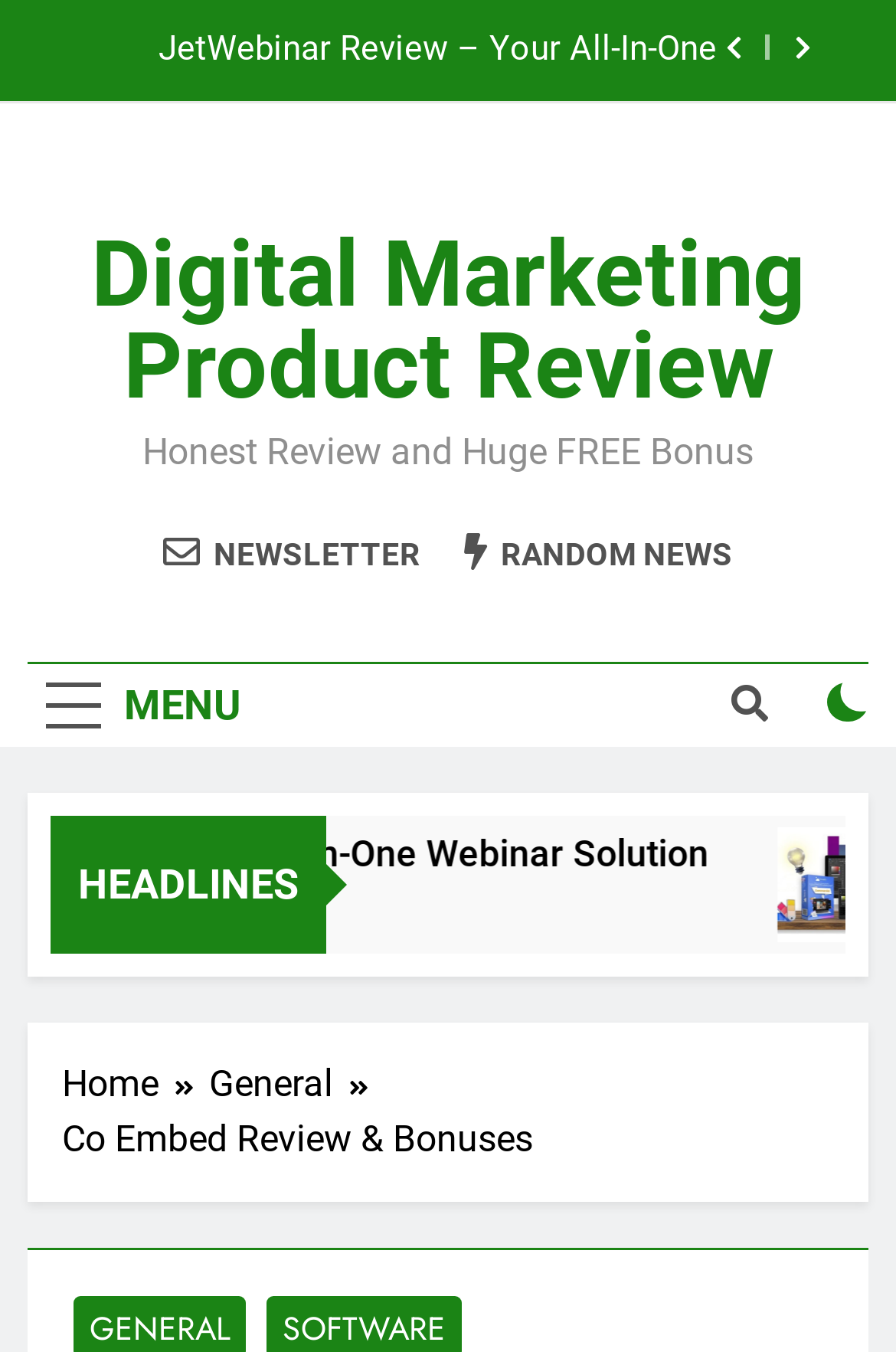Give a one-word or one-phrase response to the question: 
What is the category of the reviewed product?

Digital Marketing